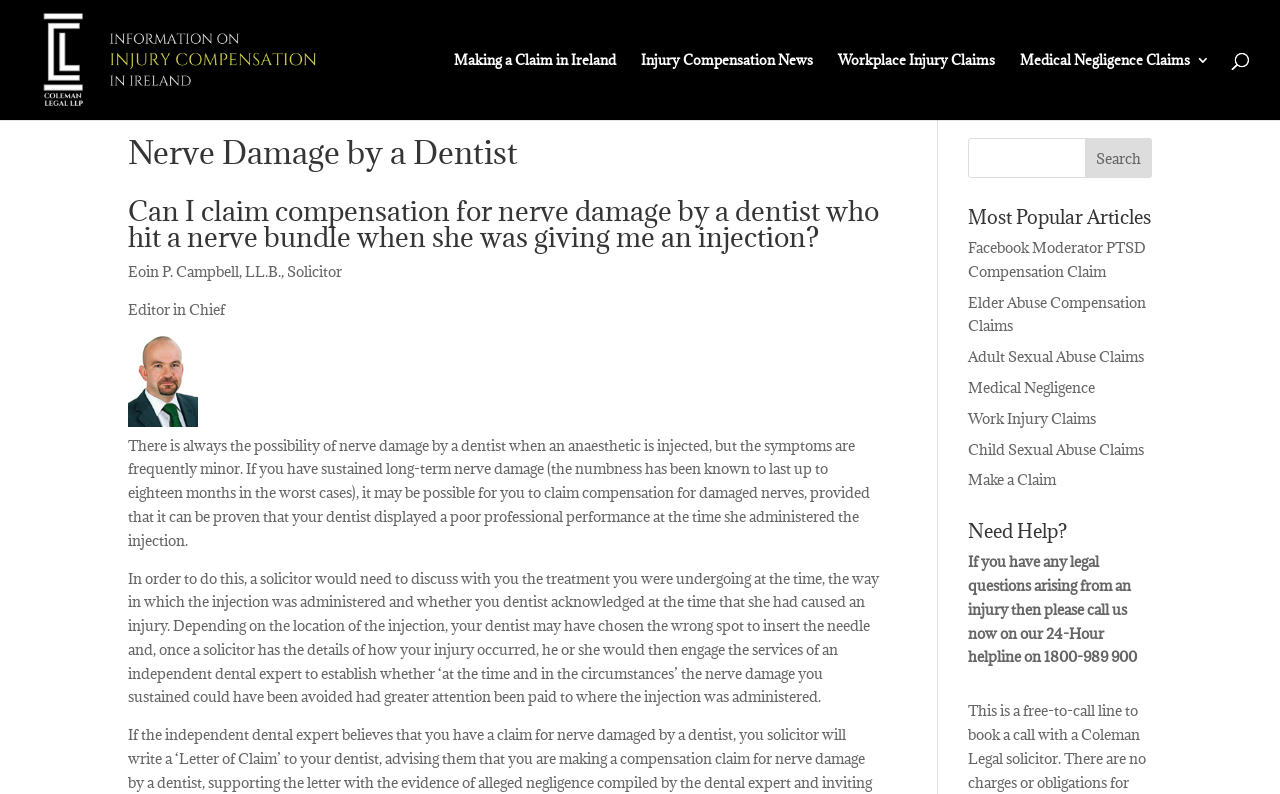Identify and provide the text of the main header on the webpage.

Nerve Damage by a Dentist